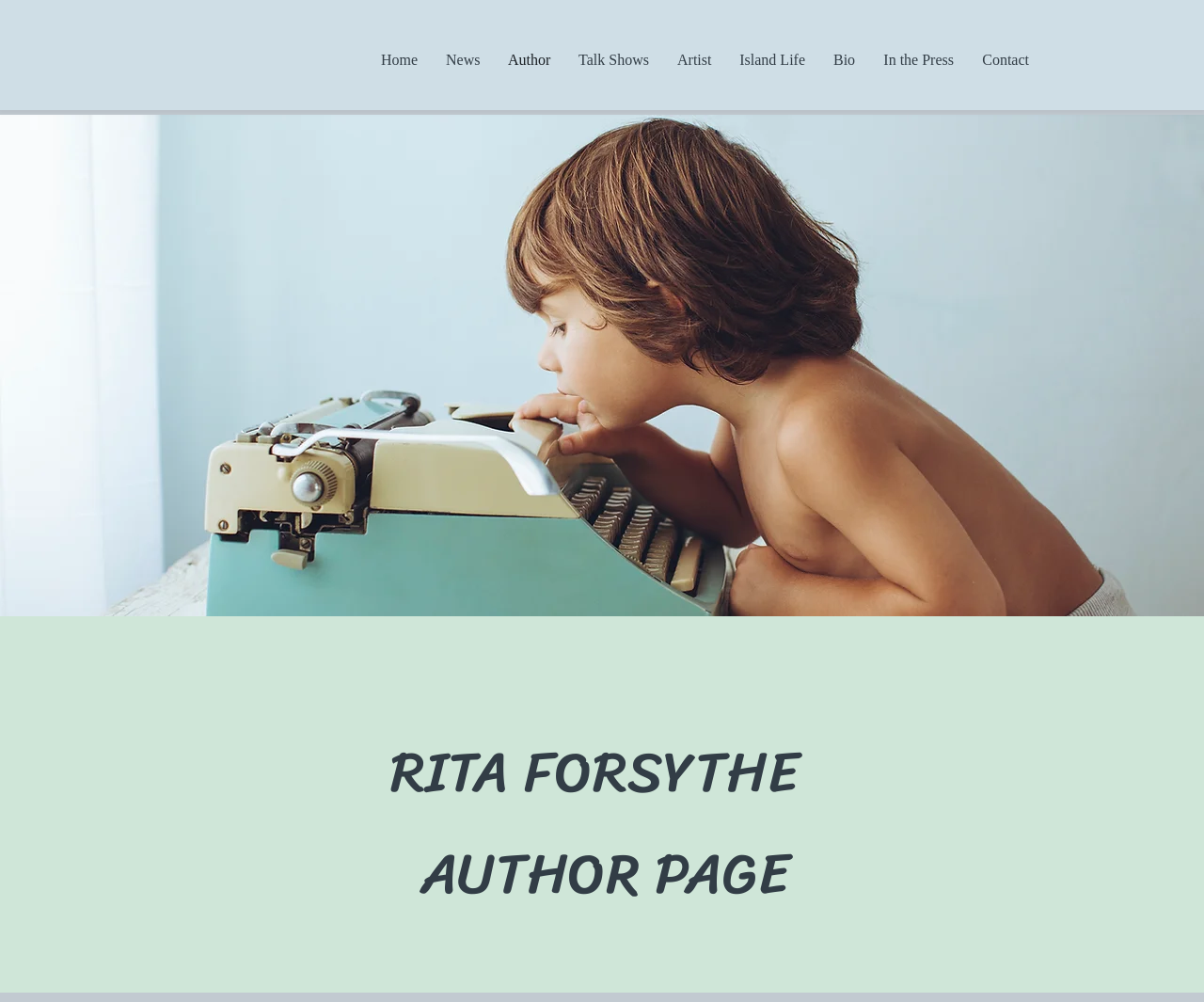For the element described, predict the bounding box coordinates as (top-left x, top-left y, bottom-right x, bottom-right y). All values should be between 0 and 1. Element description: Talk Shows

[0.469, 0.032, 0.551, 0.087]